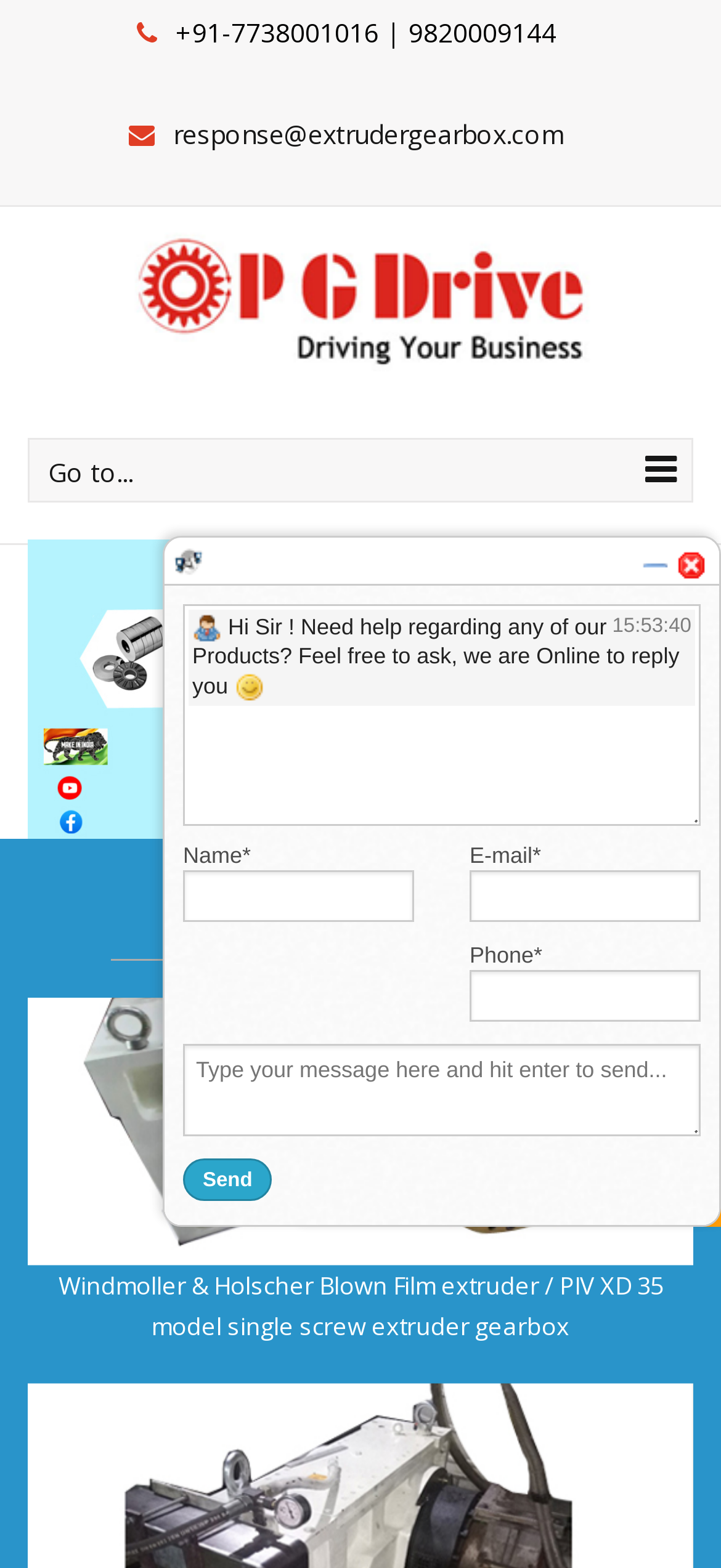What type of gearbox is mentioned in the webpage?
Please answer the question with as much detail as possible using the screenshot.

I found the type of gearbox by looking at the static text element with the bounding box coordinates [0.072, 0.245, 0.928, 0.266] which contains the text 'Twin Screw Gearbox For Baker Perkins APV 65 Machine'.